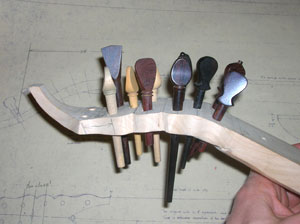Explain the contents of the image with as much detail as possible.

This image displays a close-up view of a wooden neck segment, showcasing various pegs arranged along its top. The neck appears to be in the process of being constructed, likely for a stringed instrument. The pegs are made from different materials, featuring varying shapes and colors, which suggests they are intended for testing the fit and functionality before finalizing the design. In the background, faint sketches and outlines can be seen, providing a blueprint-like context for the ongoing craftsmanship involved in instrument making. This careful arrangement highlights the meticulous planning and customization that goes into crafting a musical instrument, ensuring that every detail is thoughtfully considered to achieve optimal sound and playability.